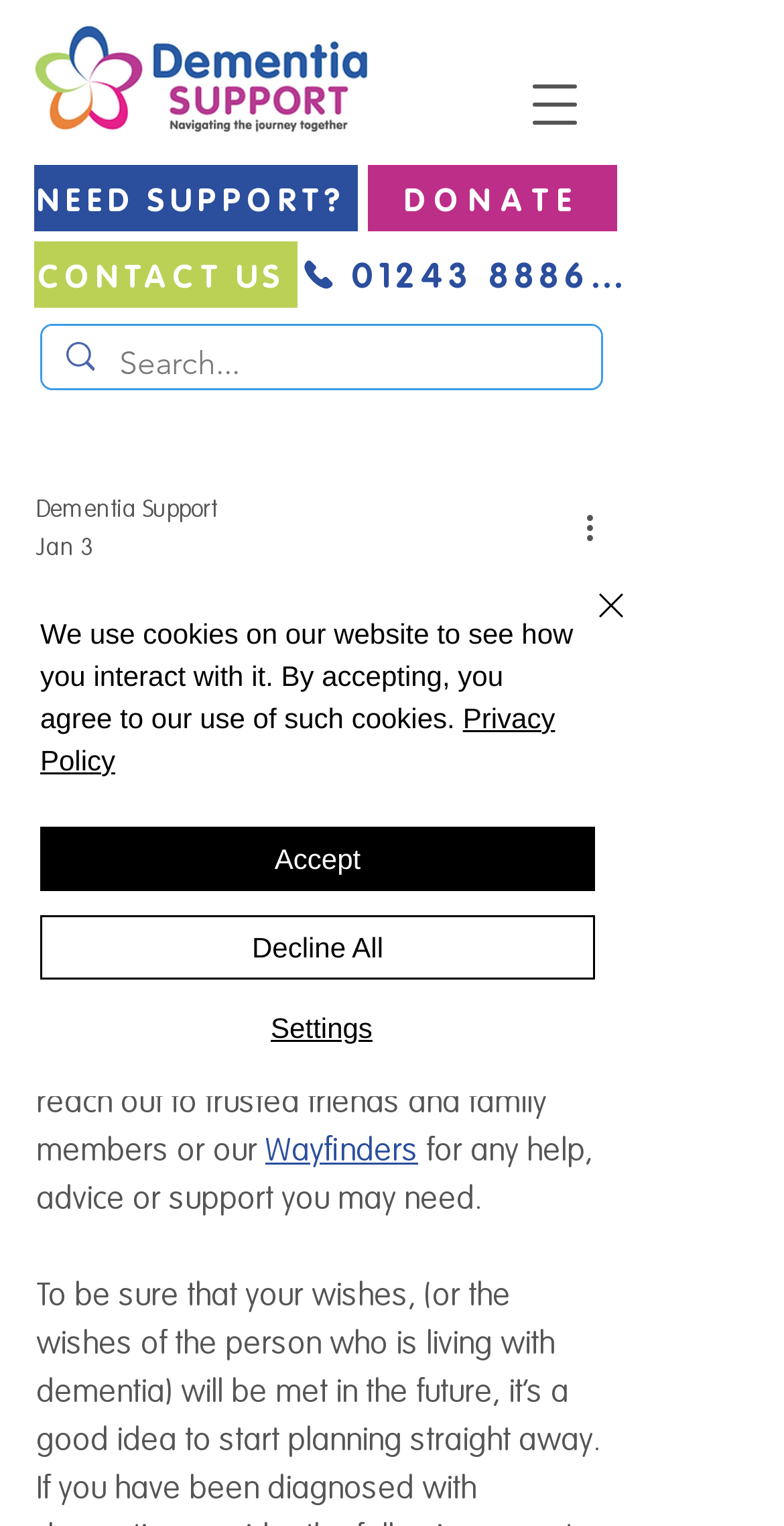Identify and generate the primary title of the webpage.

How Do You Plan For The Future With Dementia?